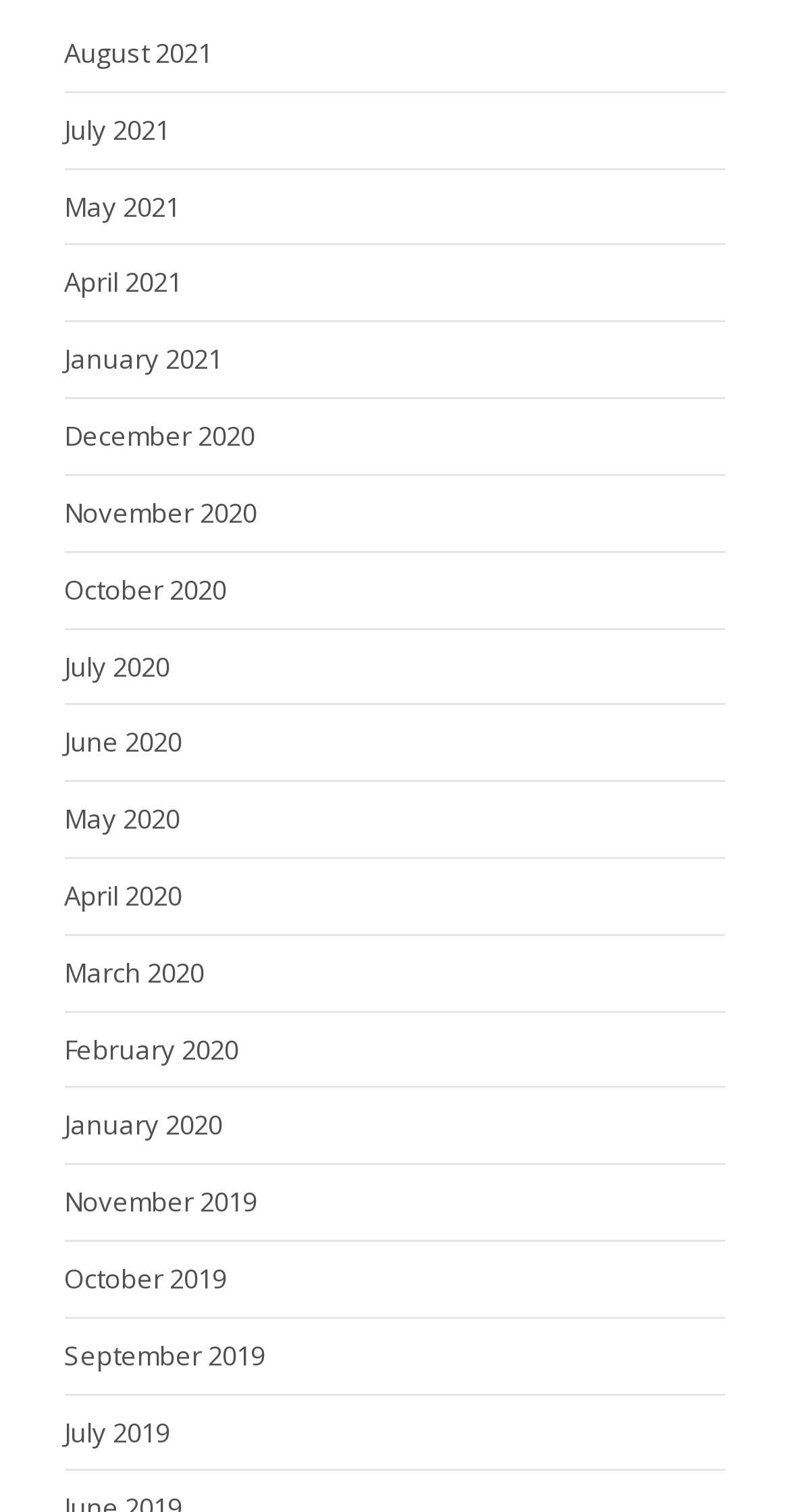Predict the bounding box coordinates of the area that should be clicked to accomplish the following instruction: "view September 2019". The bounding box coordinates should consist of four float numbers between 0 and 1, i.e., [left, top, right, bottom].

[0.081, 0.884, 0.335, 0.908]